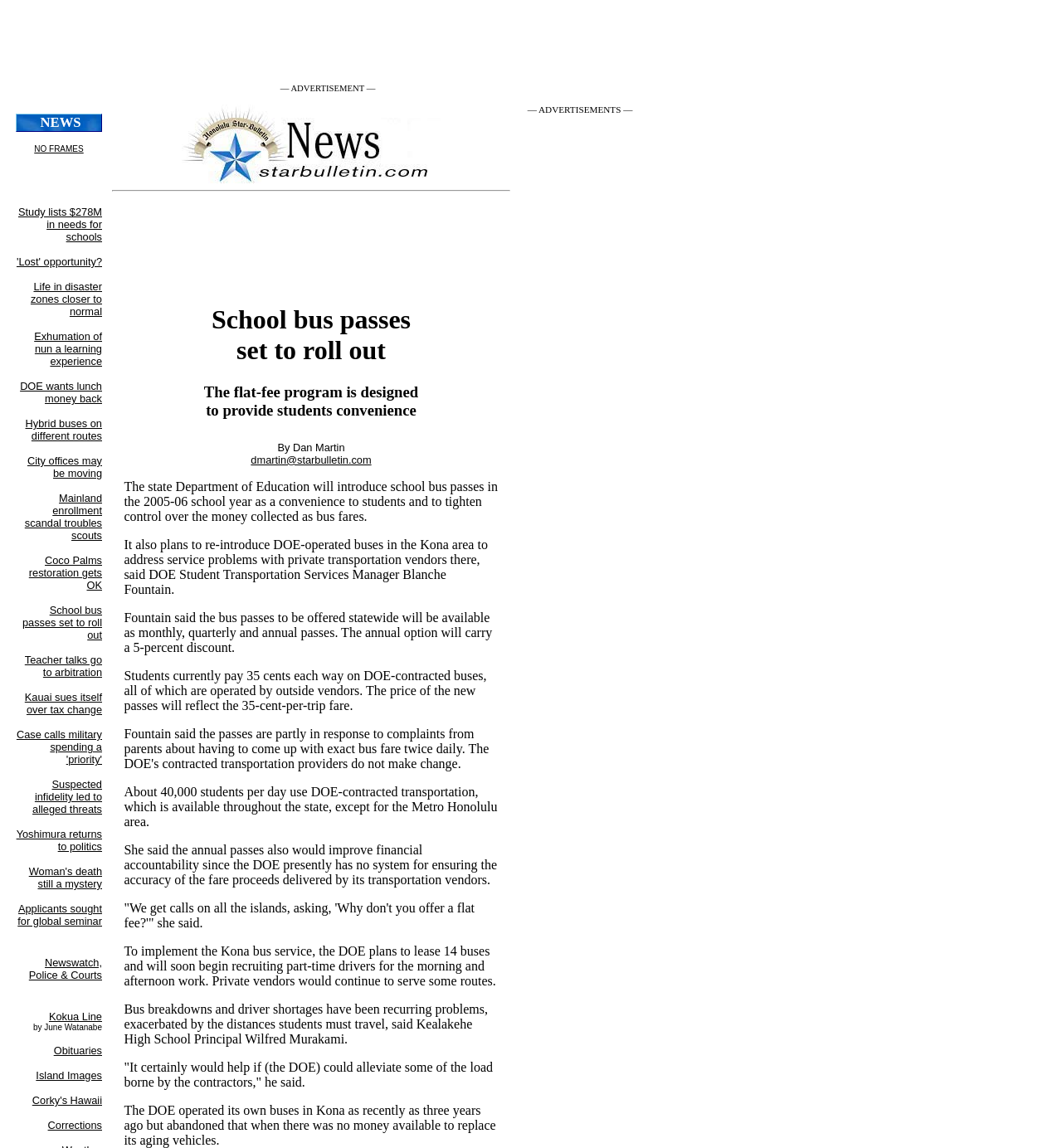Reply to the question with a single word or phrase:
How many buses will the DOE lease for the Kona bus service?

14